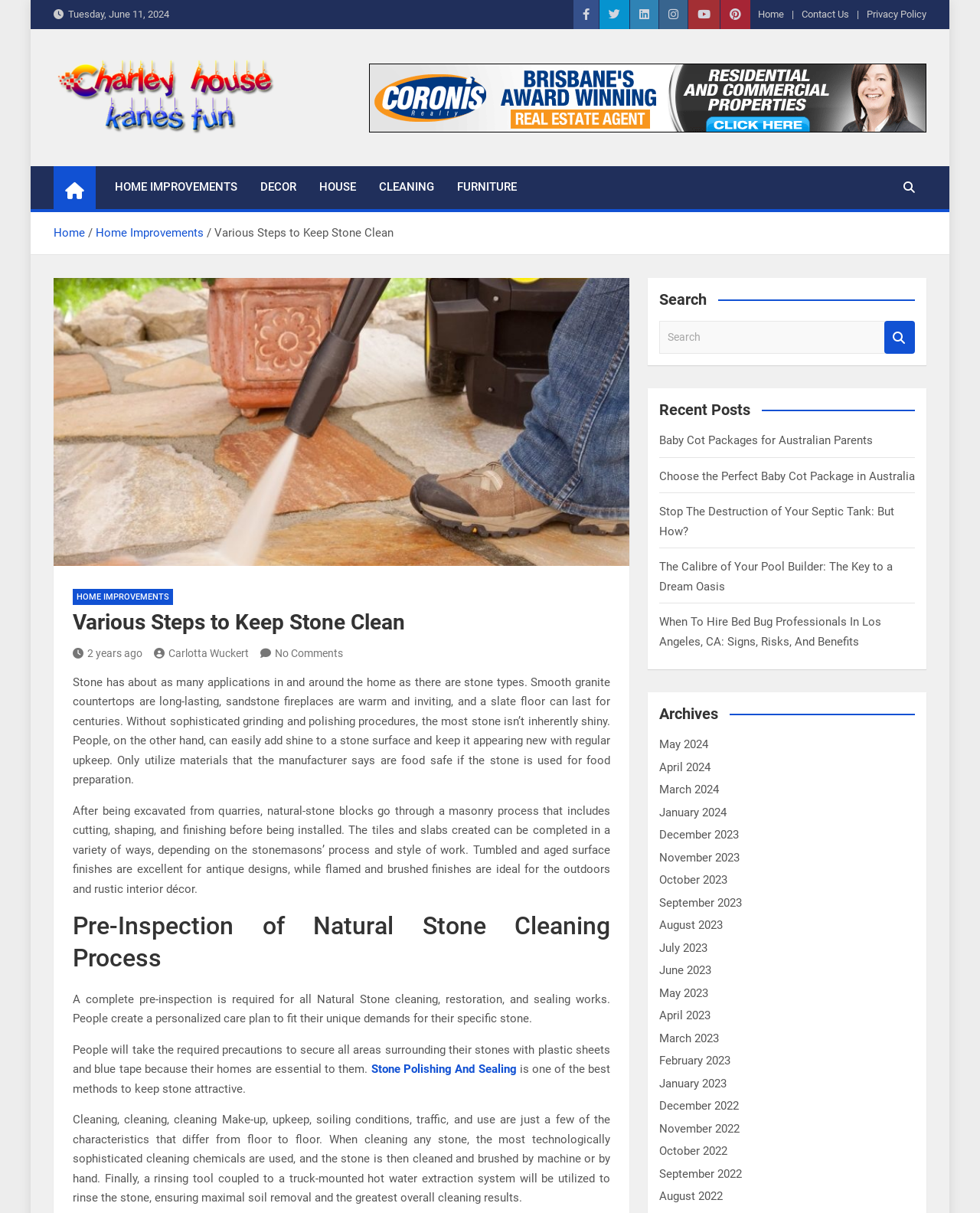What is the date mentioned at the top of the webpage?
Provide a short answer using one word or a brief phrase based on the image.

Tuesday, June 11, 2024